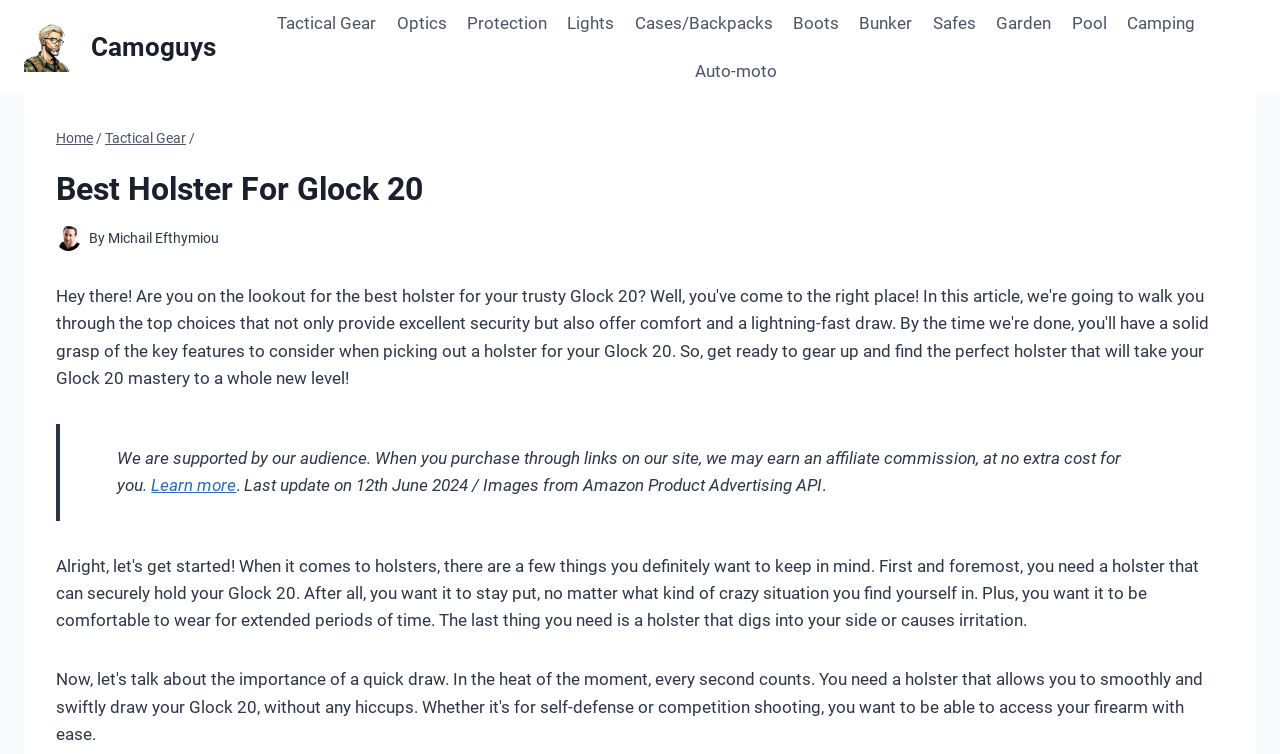Find the bounding box coordinates for the area that should be clicked to accomplish the instruction: "Read the article by Michail Efthymiou".

[0.085, 0.305, 0.171, 0.326]